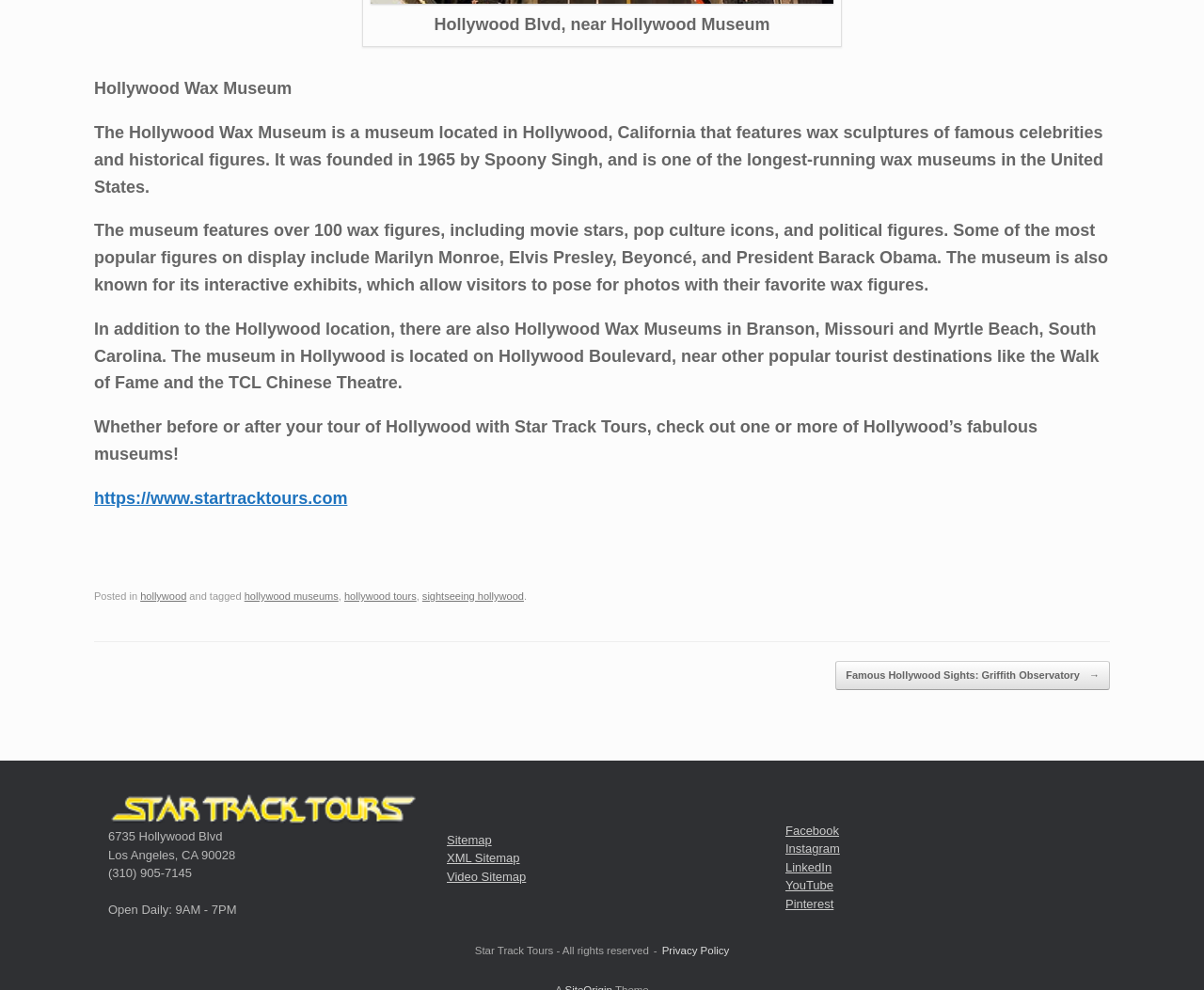Locate the bounding box coordinates of the area where you should click to accomplish the instruction: "Check out the Facebook page".

[0.652, 0.832, 0.697, 0.846]